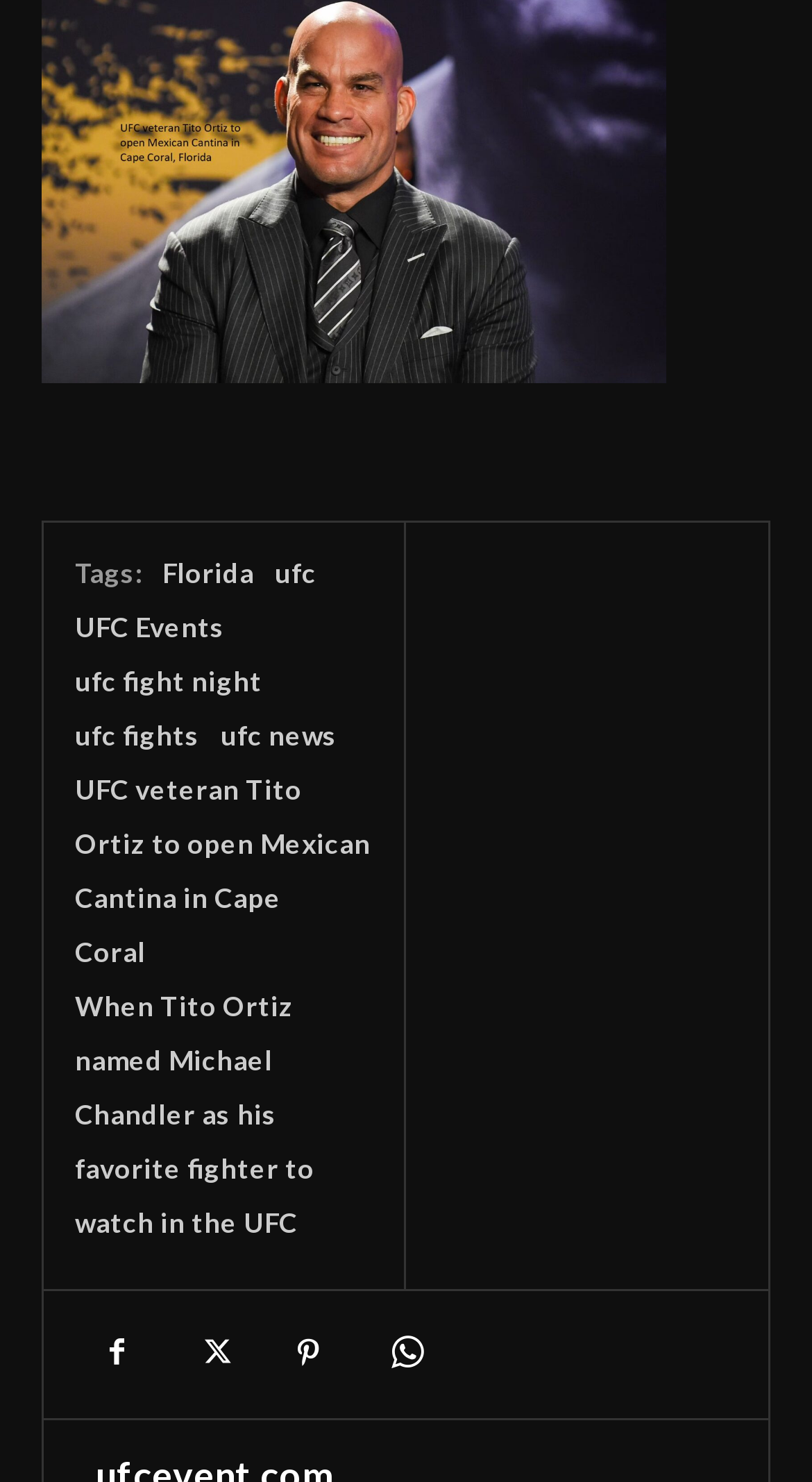Please provide a comprehensive response to the question below by analyzing the image: 
What is the topic of the webpage?

The topic of the webpage is UFC (Ultimate Fighting Championship) based on the various UFC-related links and text content on the webpage.